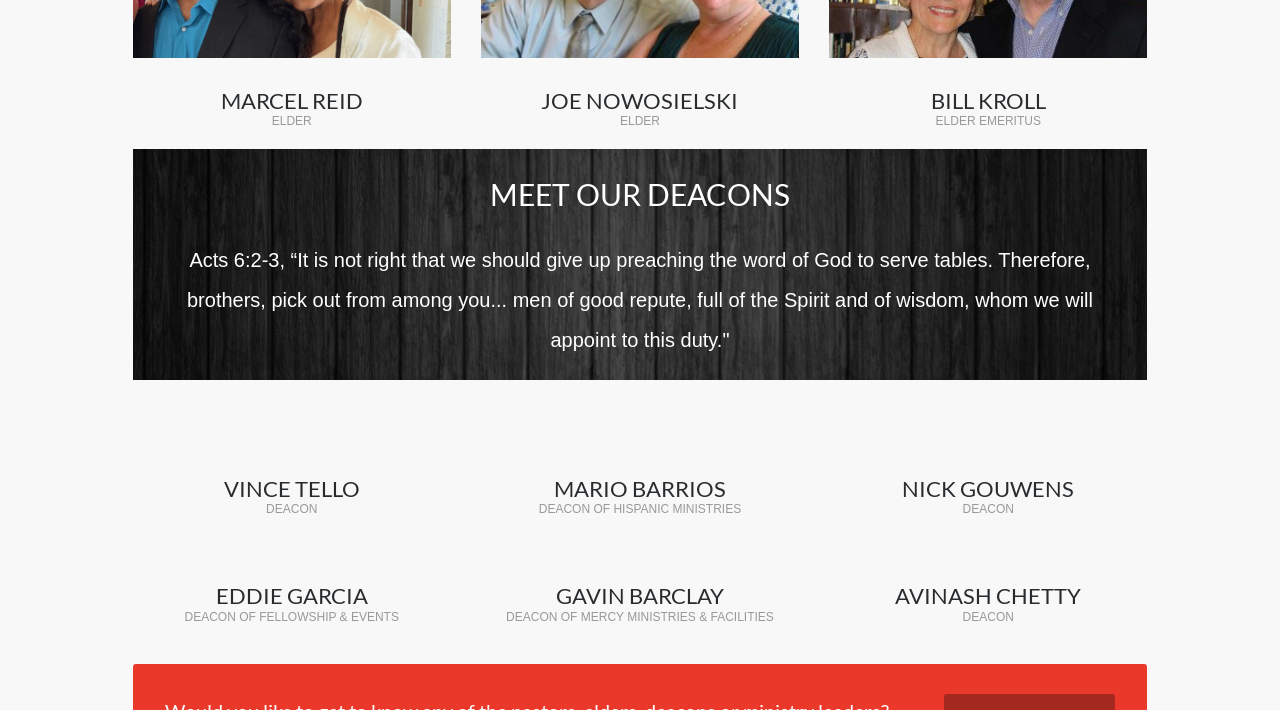What is the role of MARIO BARRIOS? Analyze the screenshot and reply with just one word or a short phrase.

DEACON OF HISPANIC MINISTRIES